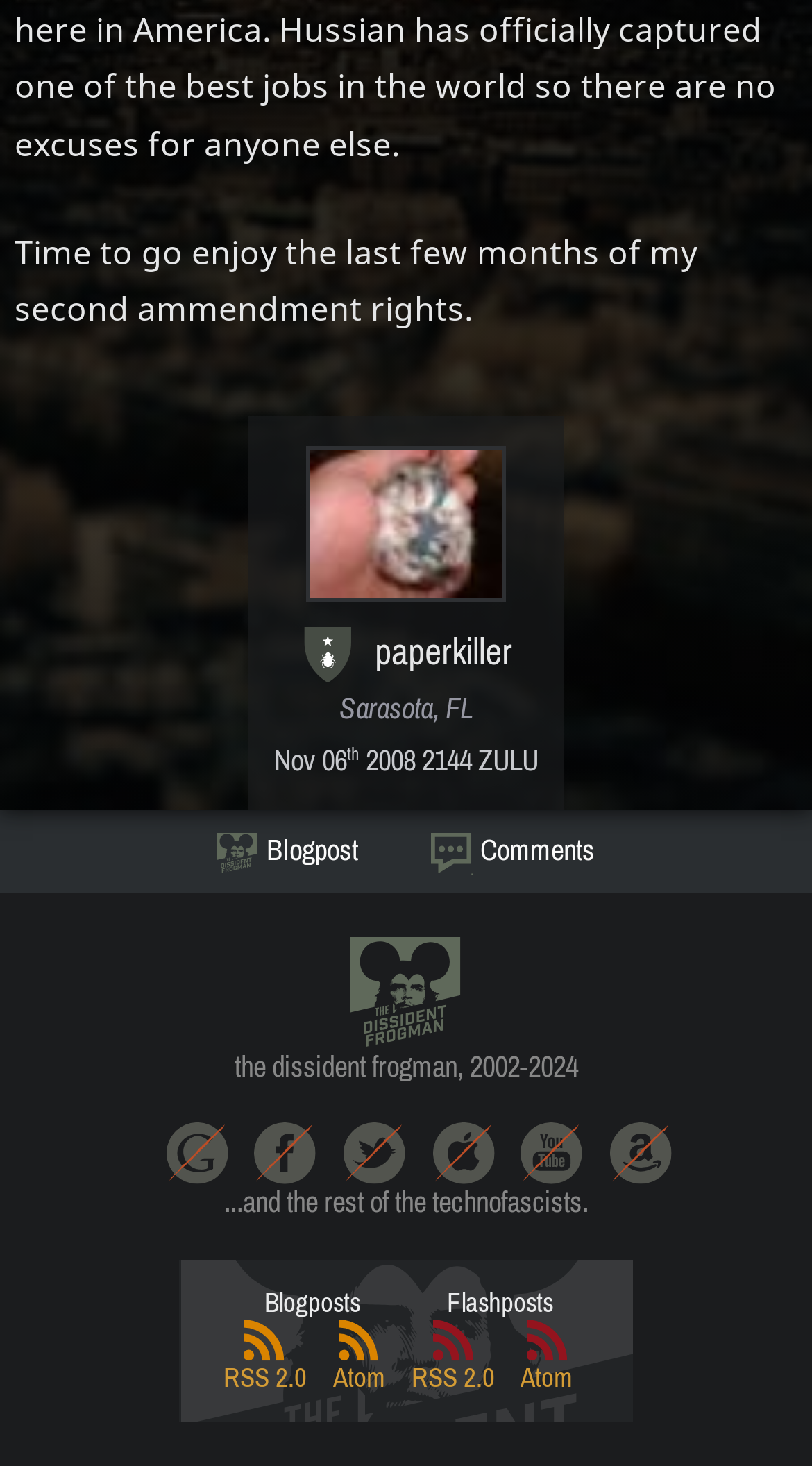Determine the bounding box for the UI element that matches this description: "Atom".

[0.616, 0.901, 0.731, 0.952]